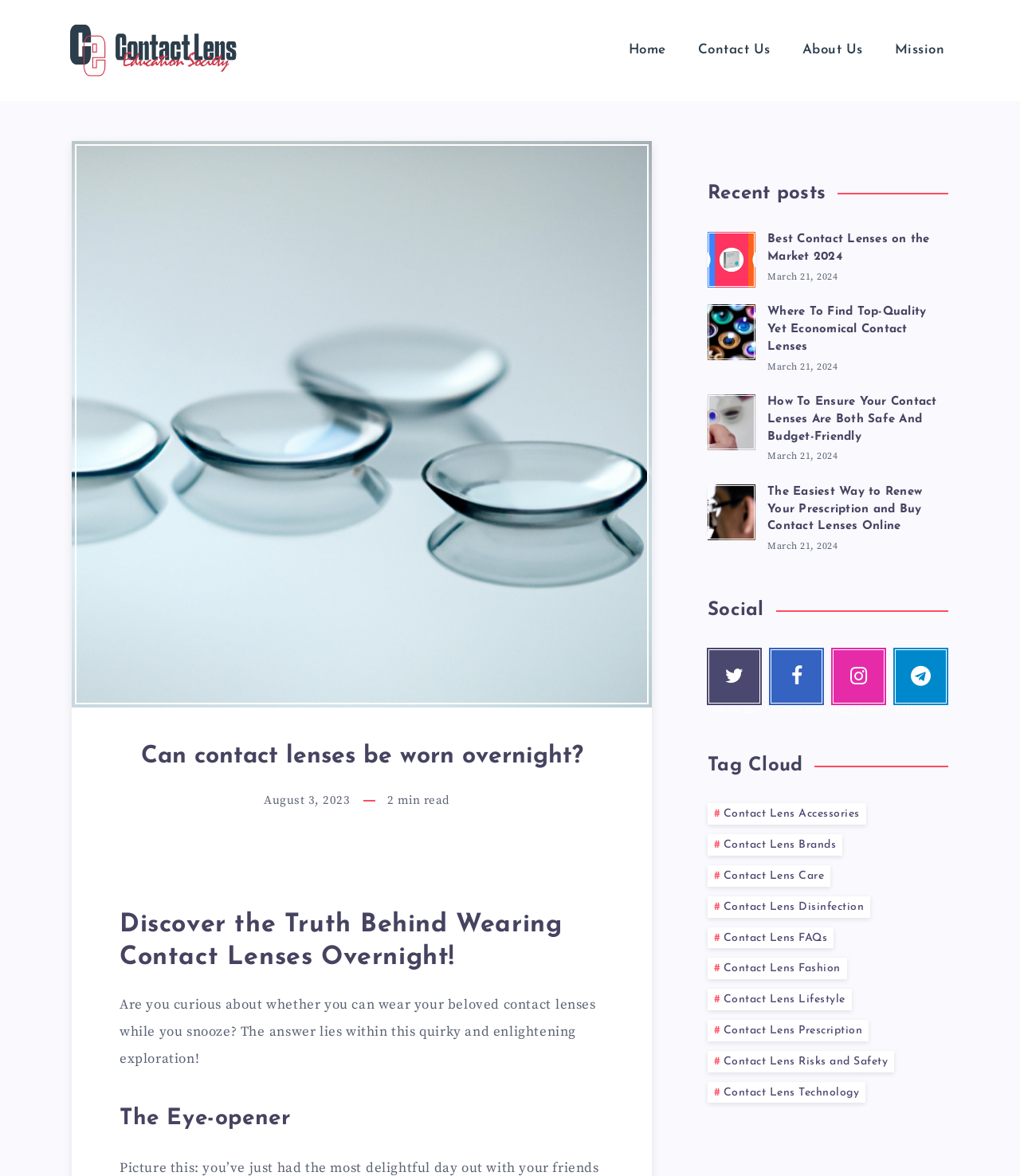Identify the bounding box coordinates for the region of the element that should be clicked to carry out the instruction: "Follow on Twitter". The bounding box coordinates should be four float numbers between 0 and 1, i.e., [left, top, right, bottom].

[0.693, 0.551, 0.747, 0.6]